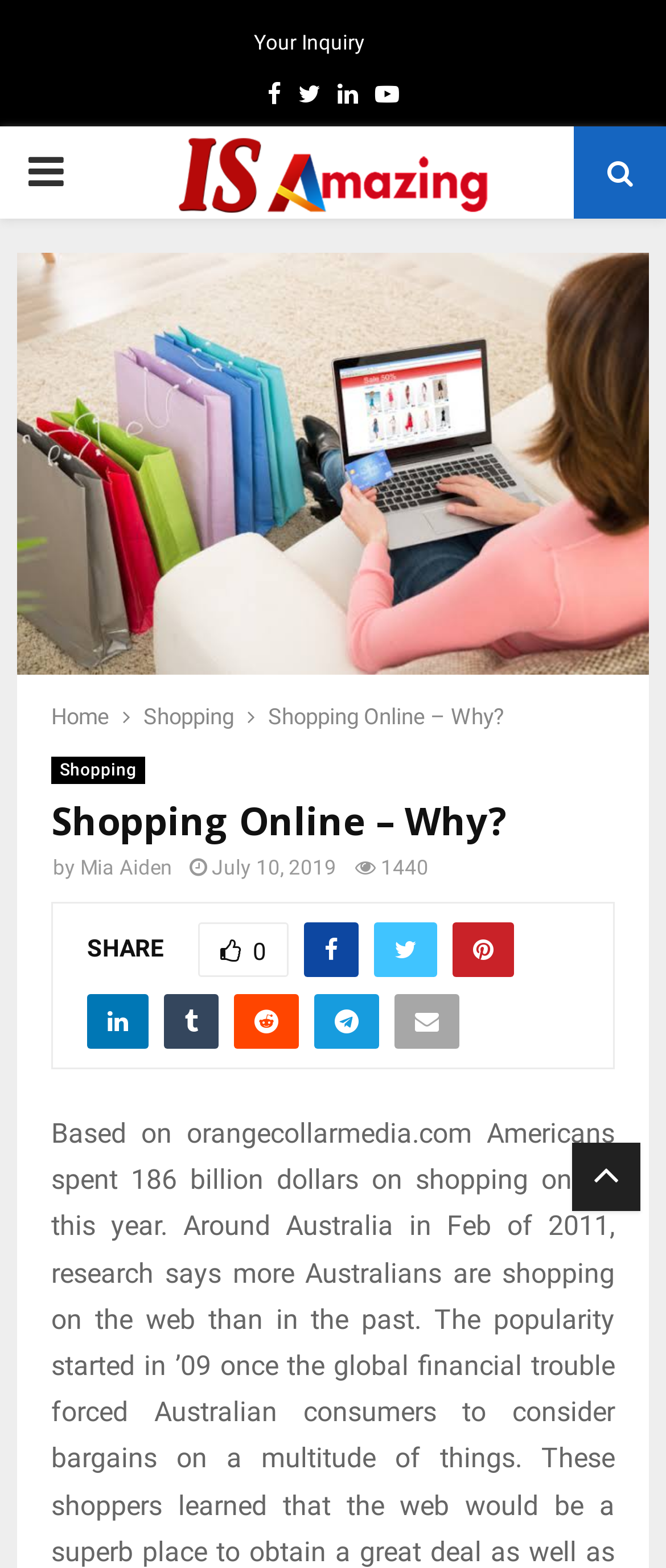Provide a thorough summary of the webpage.

The webpage is about shopping online, with a focus on the reasons why people shop online. At the top left corner, there is a primary menu button. Next to it, there are social media links to Facebook, Twitter, LinkedIn, and YouTube. On the top right corner, there is a link to submit an inquiry.

Below the top section, there is a large image with the title "Is Amazing – Find Lifehacks Get the Latest News & Articles". Underneath the image, there are links to the home page, shopping, and the current page, "Shopping Online – Why?".

The main content of the page is a header section with the title "Shopping Online – Why?" and a subheading "by Mia Aiden" with a publication date of July 10, 2019. There are 1440 shares of this article. Below the title, there are social media sharing links and a comment section.

The article itself is not explicitly described in the accessibility tree, but based on the meta description, it likely discusses the trend of online shopping, with a statistic that Americans spent 186 billion dollars on shopping online this year, and a mention of research in Australia showing an increase in online shopping.